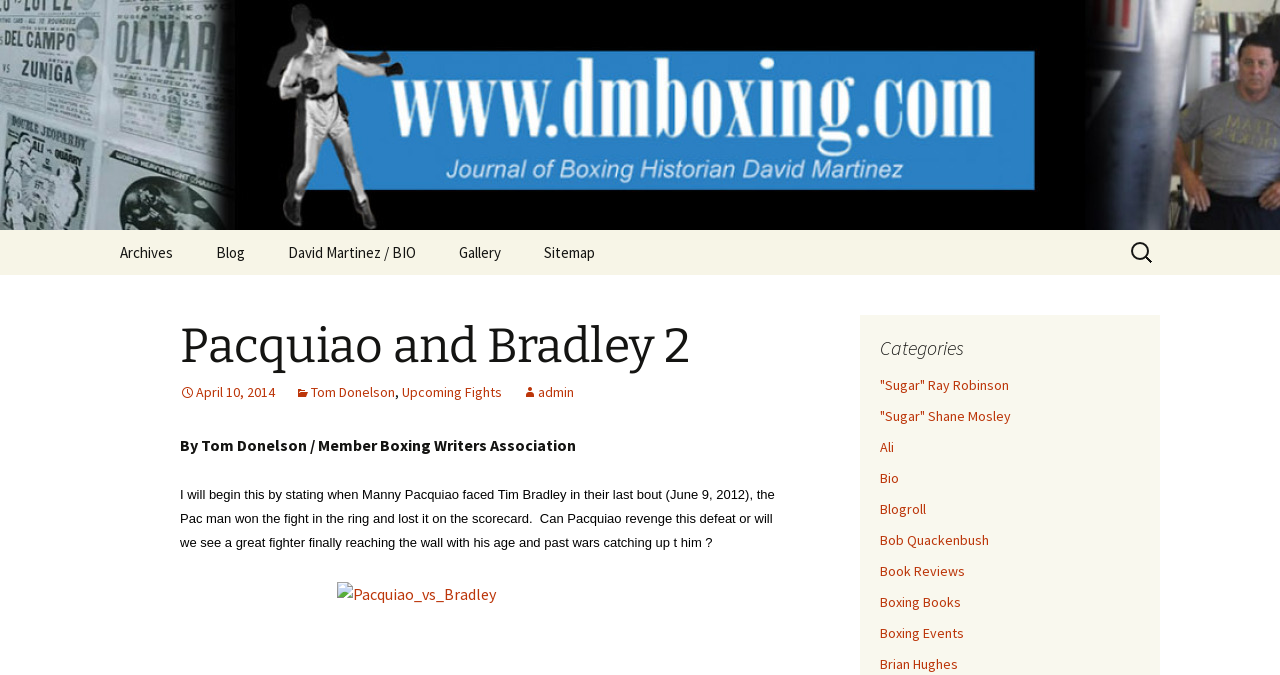Give a one-word or short phrase answer to this question: 
What is the author of the article?

Tom Donelson